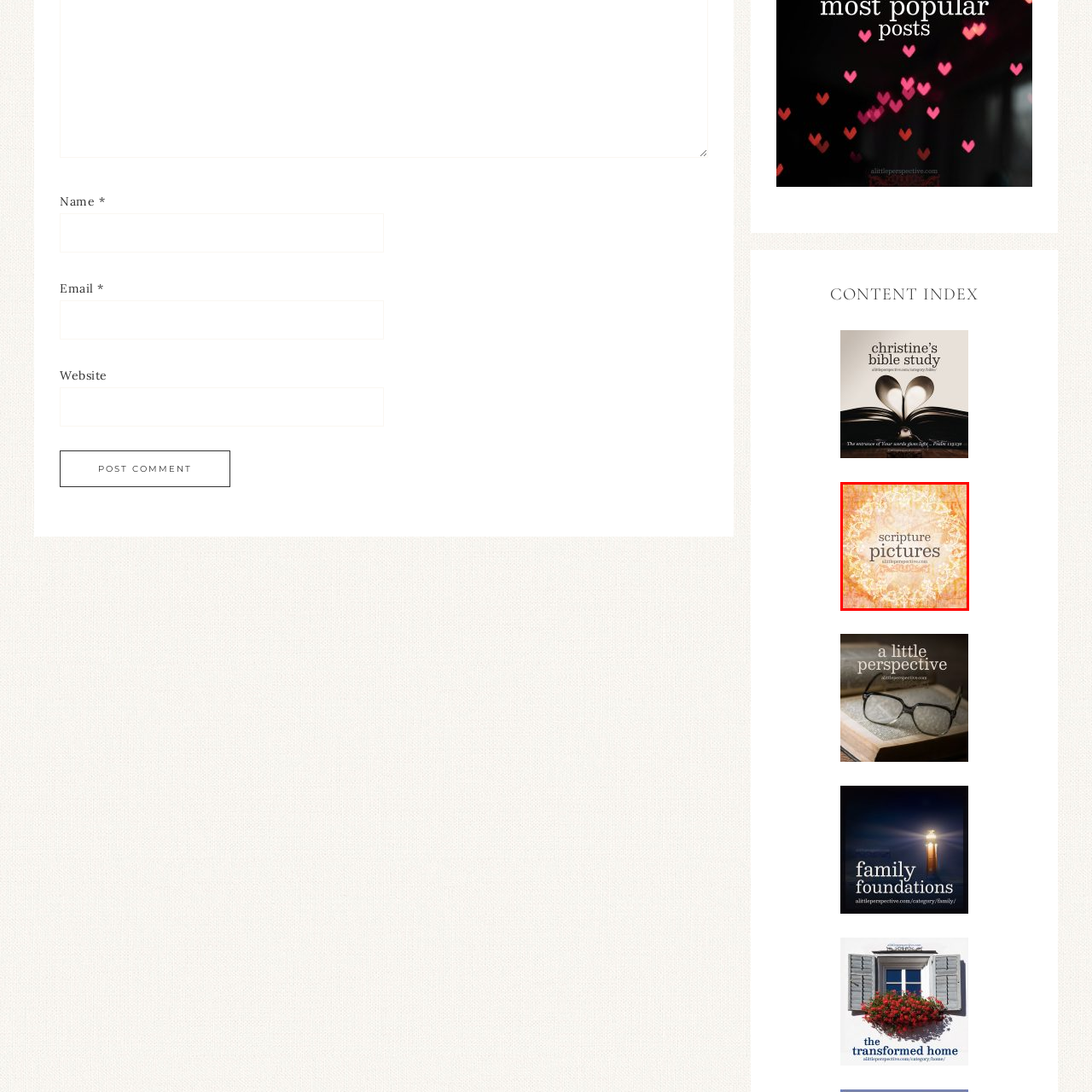View the image within the red box and answer the following question with a concise word or phrase:
What is the purpose of the image?

Visual introduction to scripture-related artwork